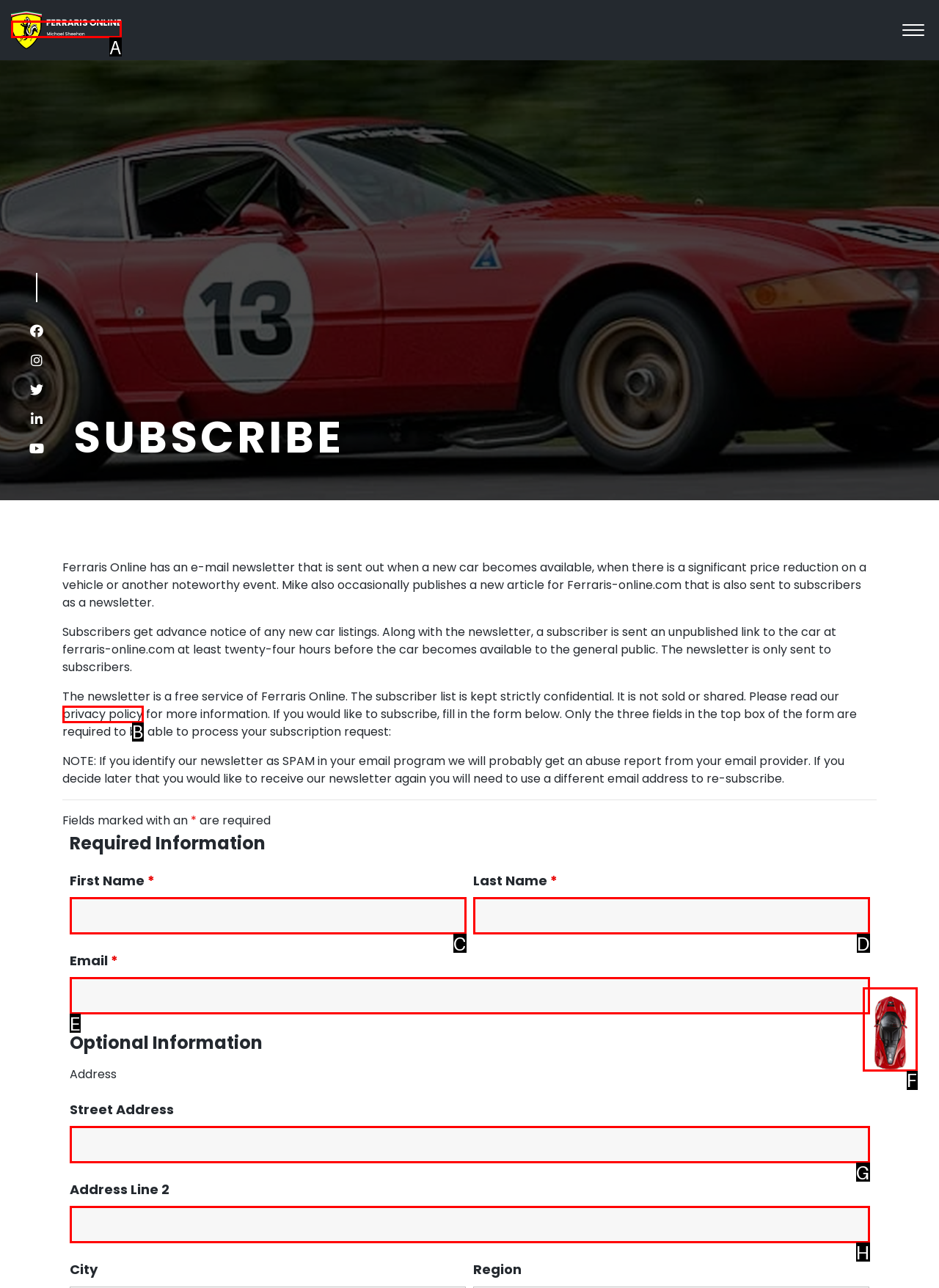Identify the bounding box that corresponds to: aria-describedby="nf-error-21" name="nf-field-21-textbox"
Respond with the letter of the correct option from the provided choices.

G